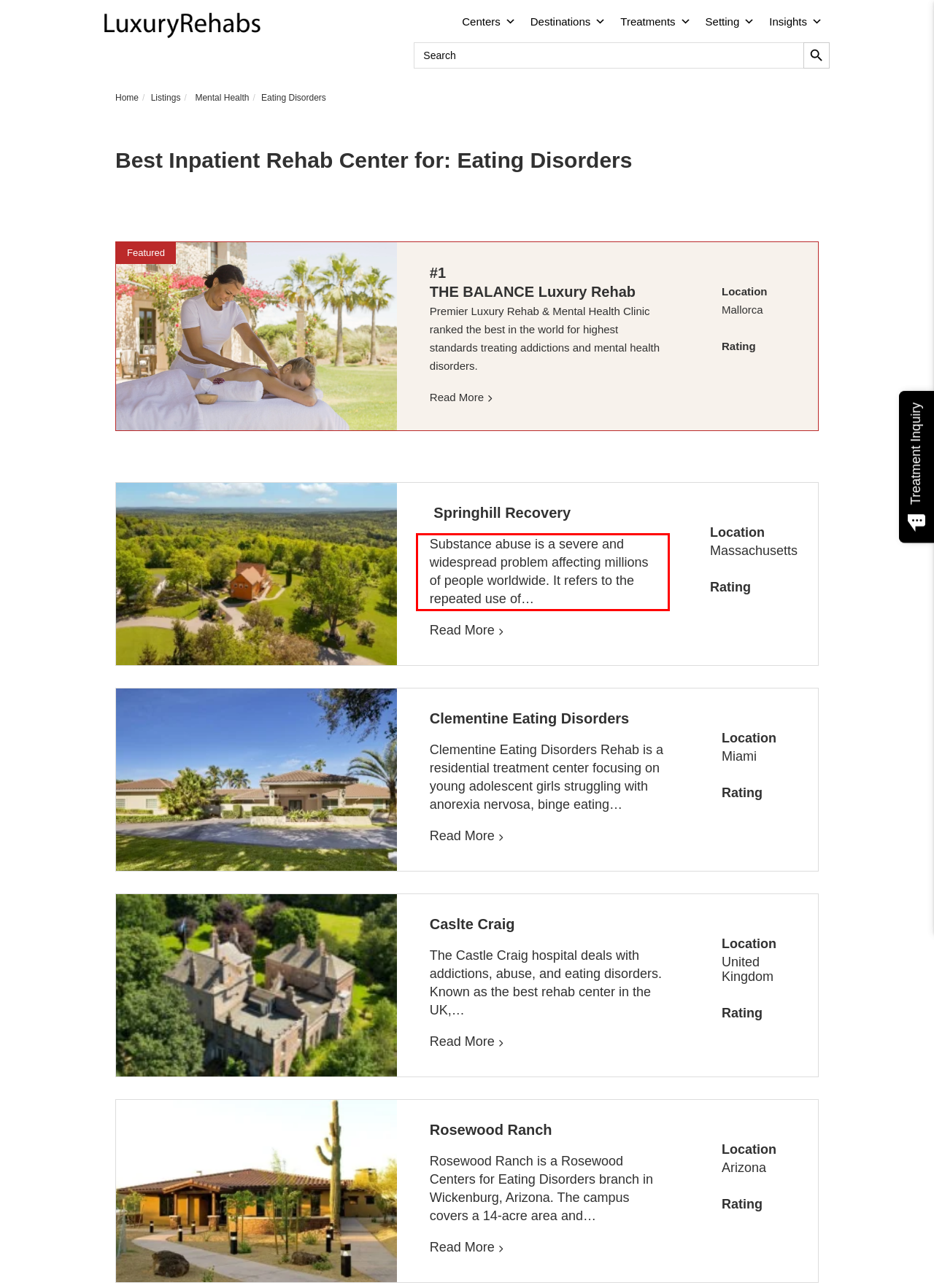Please identify and extract the text from the UI element that is surrounded by a red bounding box in the provided webpage screenshot.

Substance abuse is a severe and widespread problem affecting millions of people worldwide. It refers to the repeated use of…